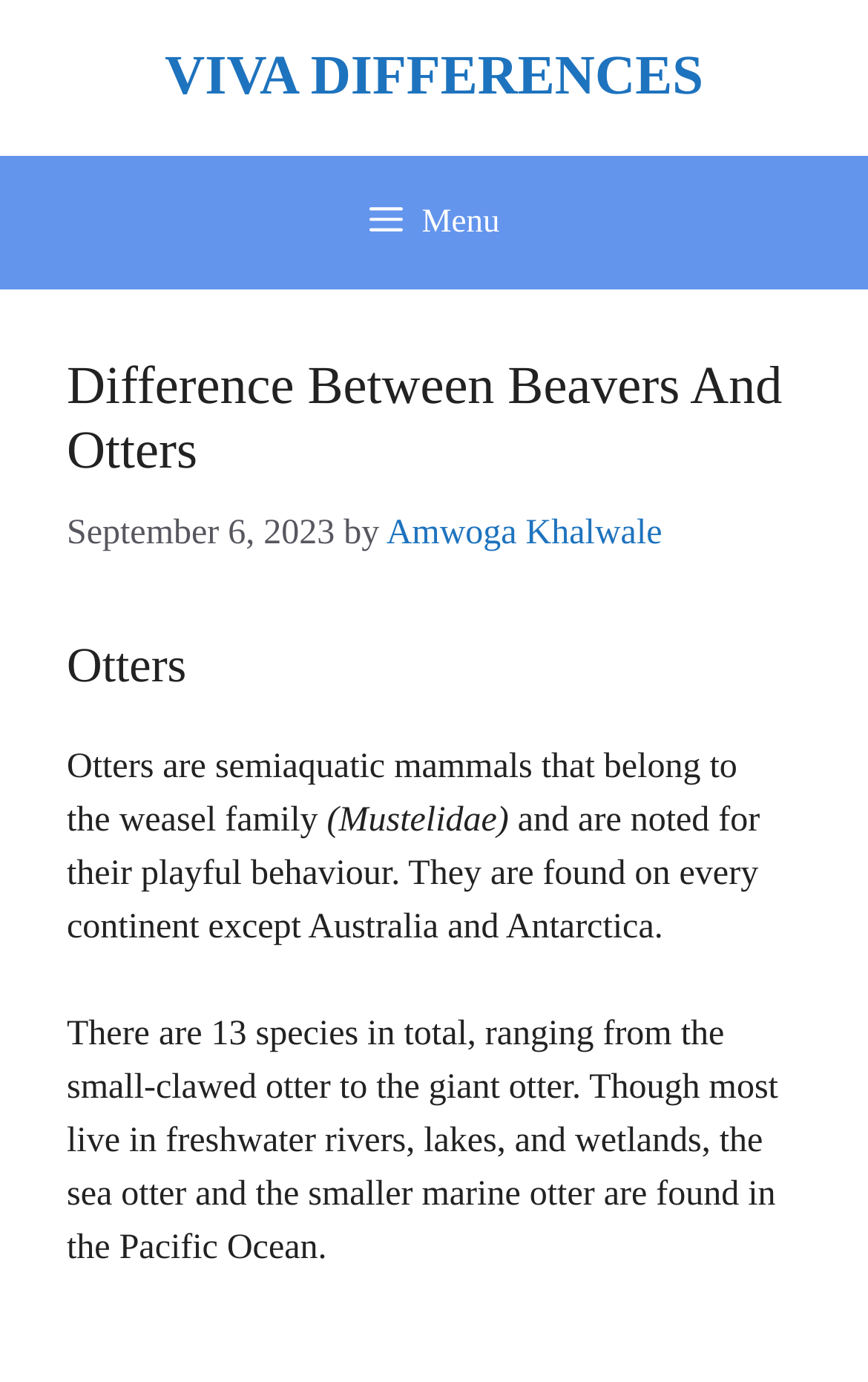Provide a thorough description of the webpage's content and layout.

The webpage is about the difference between beavers and otters. At the top, there is a banner with a link to "VIVA DIFFERENCES" on the right side. Below the banner, there is a navigation menu labeled "Primary" with a "Menu" button on the left side.

The main content of the webpage is divided into sections. The first section has a heading "Difference Between Beavers And Otters" followed by a timestamp "September 6, 2023" and the author's name "Amwoga Khalwale". 

Below this section, there is another heading "Otters" which is followed by a paragraph of text describing otters. The text is divided into three parts, with the first part describing otters as semiaquatic mammals, the second part providing additional information about their family, and the third part discussing their behavior and habitats. 

There are no images on the page. The layout is organized, with clear headings and concise text.